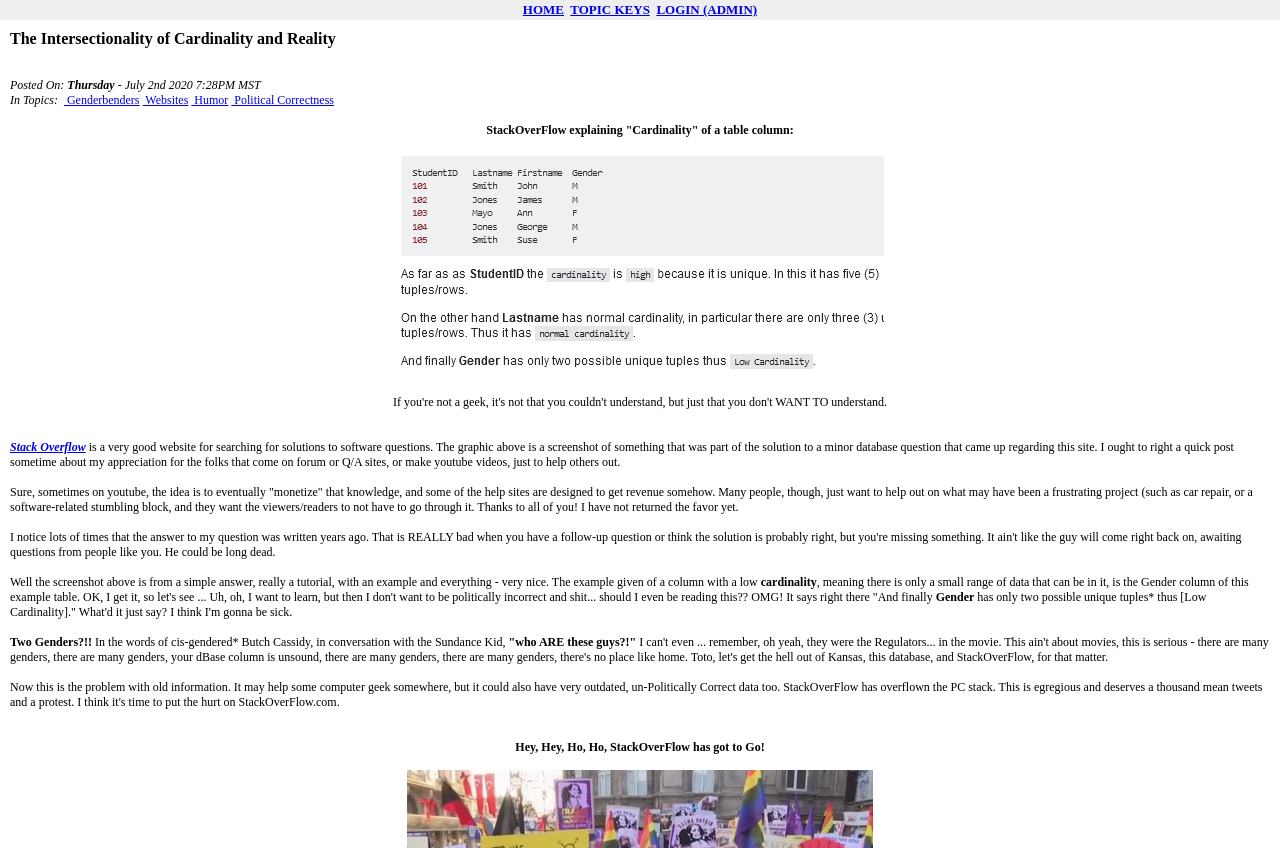Locate the bounding box coordinates of the clickable part needed for the task: "Click on TOPIC KEYS".

[0.446, 0.002, 0.508, 0.02]